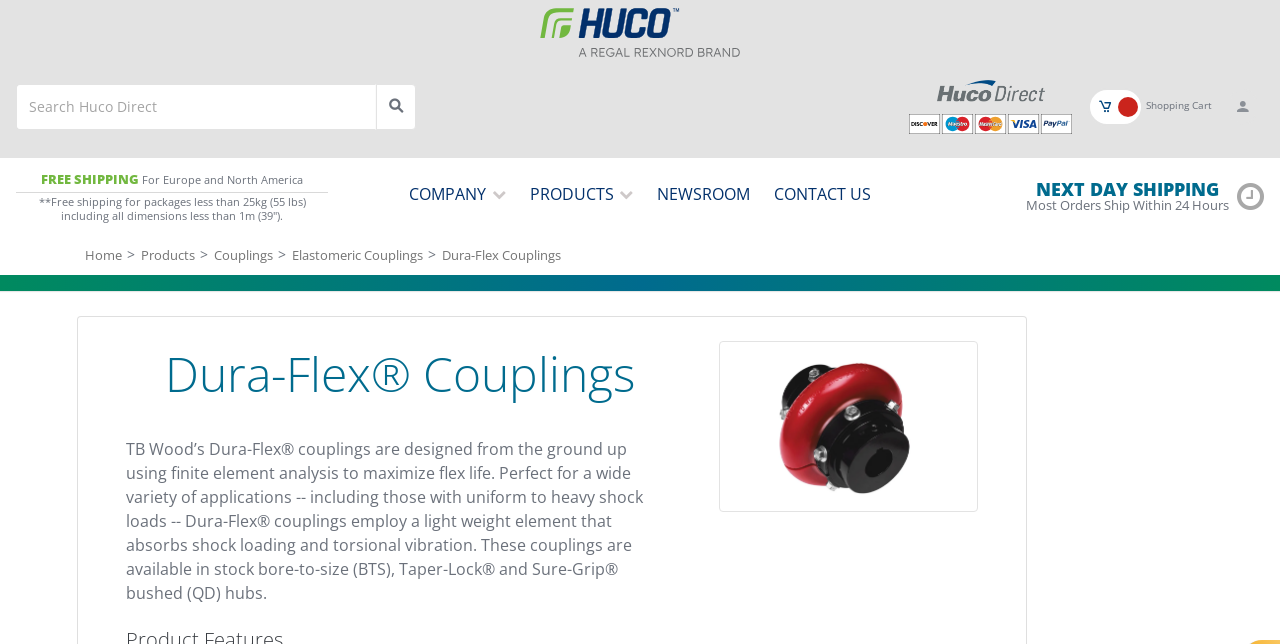Find the bounding box of the element with the following description: "title="Click to perform search"". The coordinates must be four float numbers between 0 and 1, formatted as [left, top, right, bottom].

[0.294, 0.13, 0.325, 0.202]